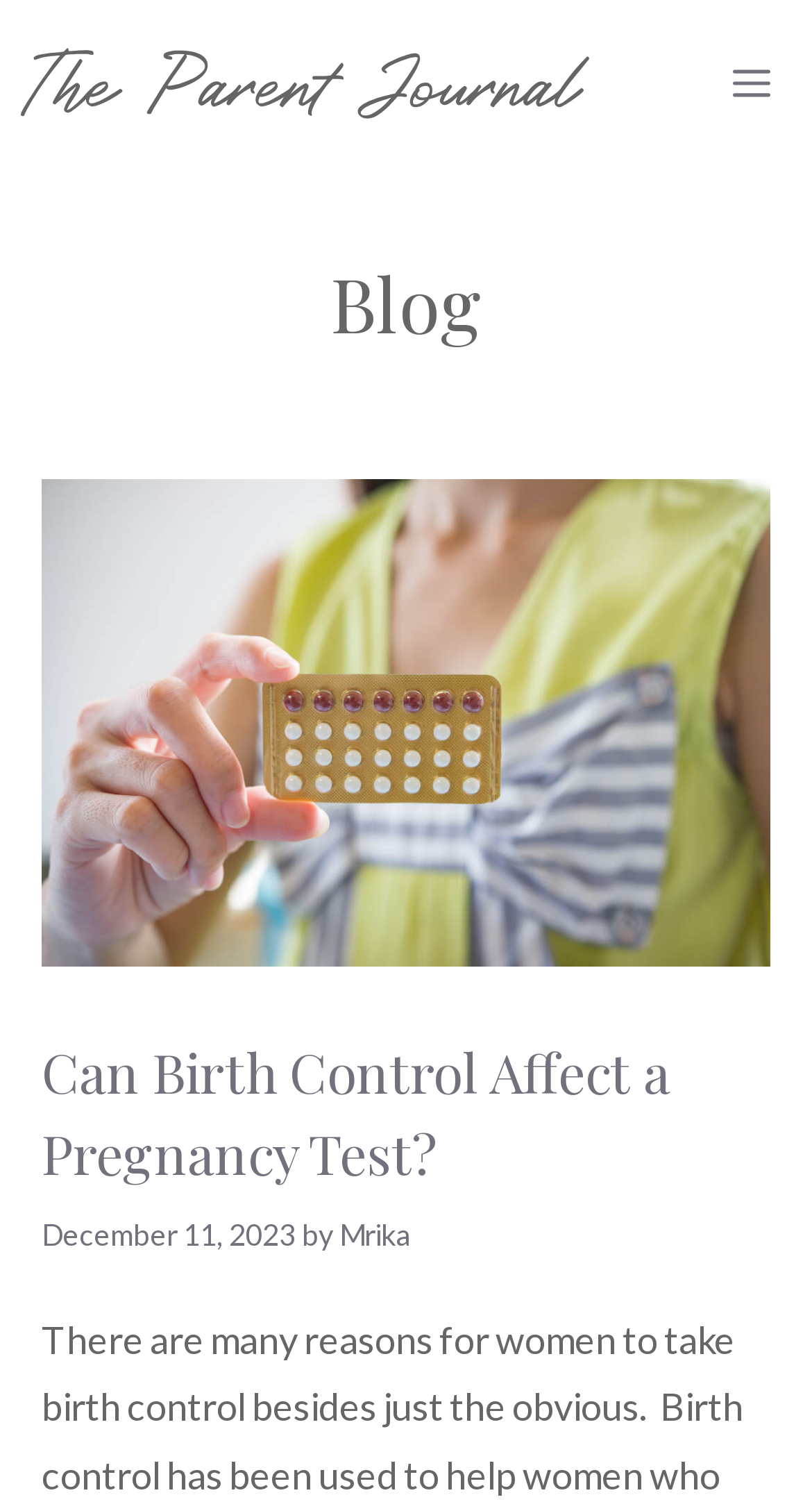Is the menu expanded?
Please provide a comprehensive answer to the question based on the webpage screenshot.

I determined that the menu is not expanded by looking at the button 'Menu' with the property 'expanded: False', indicating that the menu is not currently expanded.